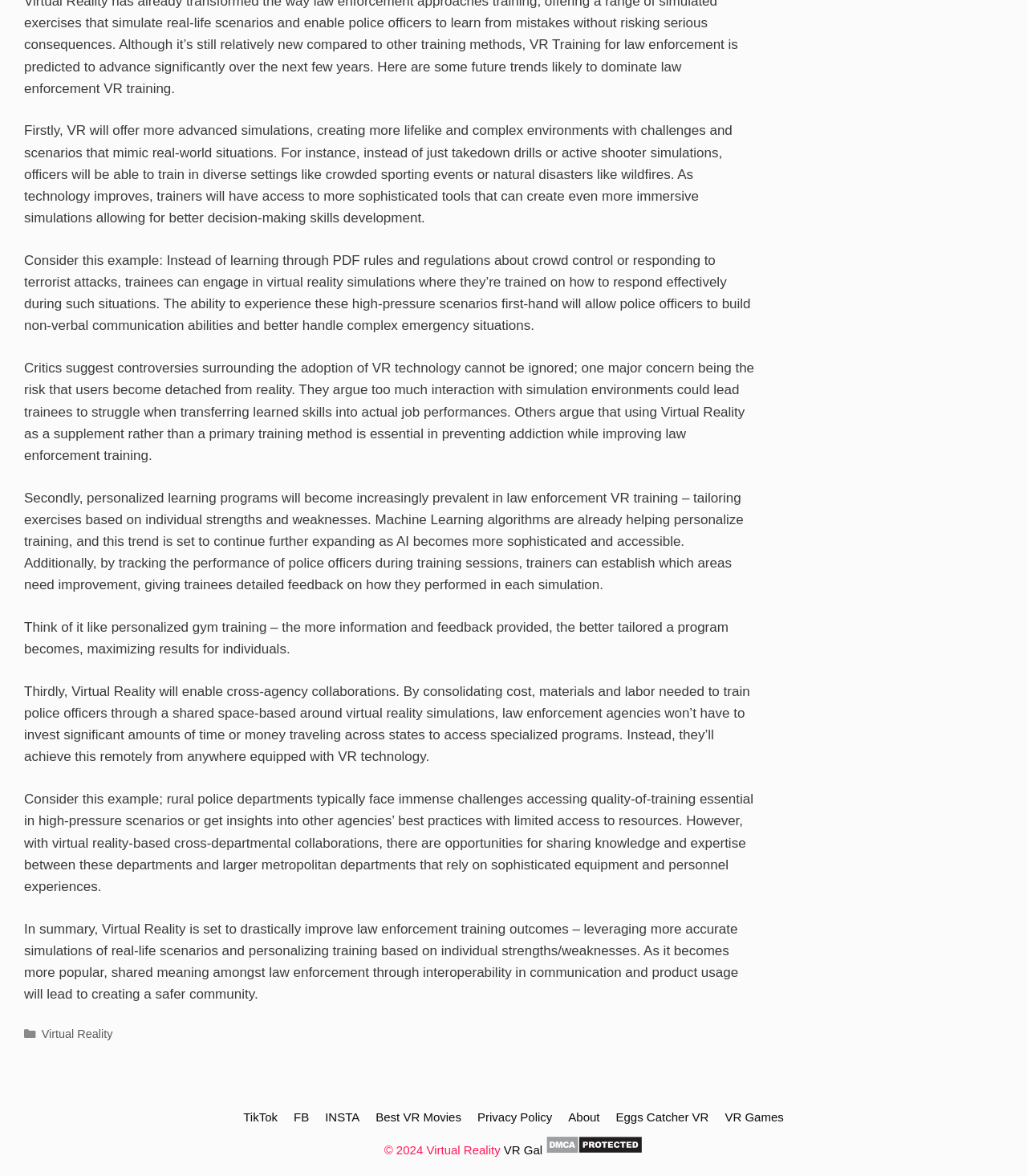How many paragraphs of text are on the webpage?
Using the image as a reference, answer with just one word or a short phrase.

5